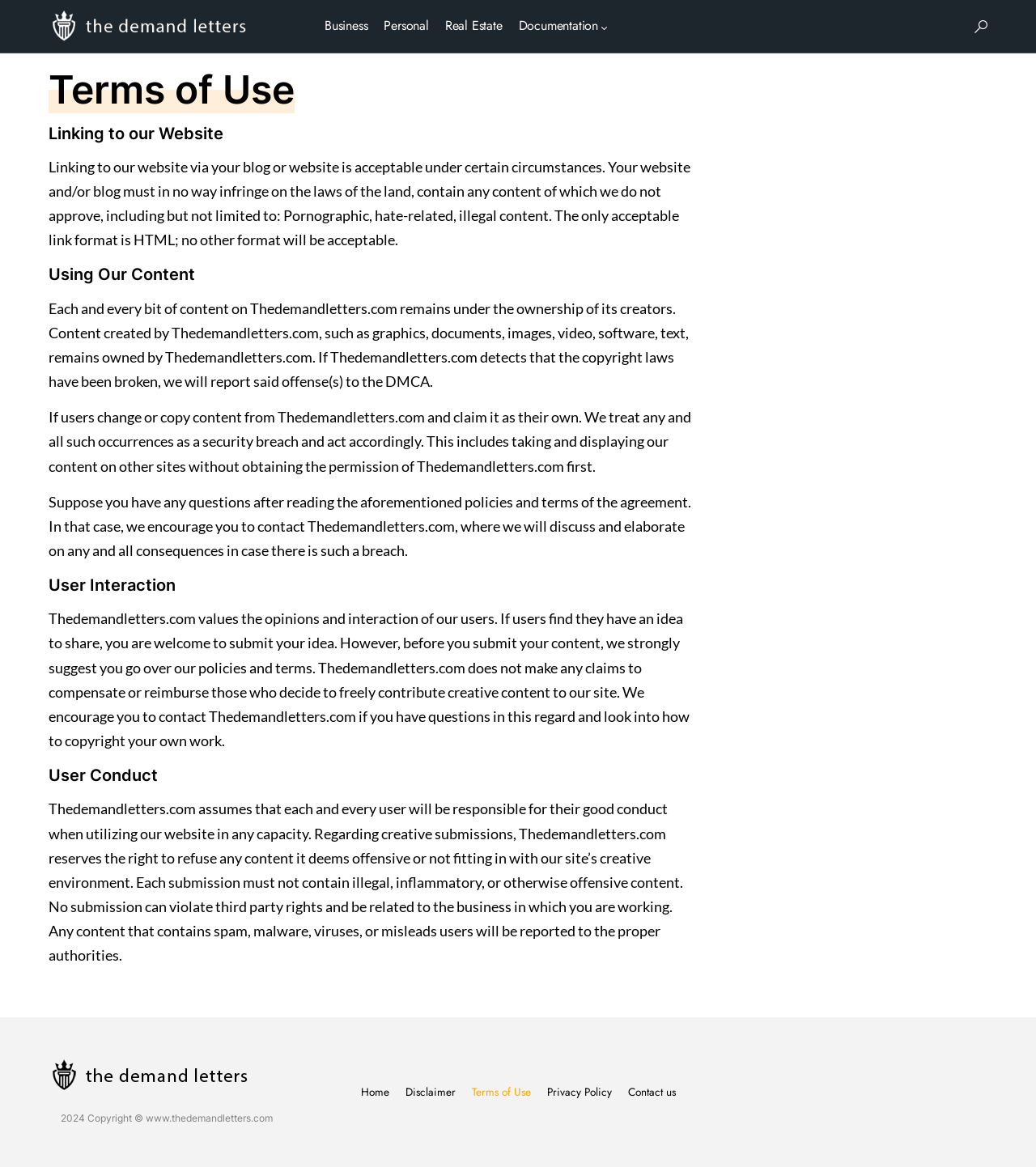What happens if users break copyright laws? From the image, respond with a single word or brief phrase.

Reported to DMCA